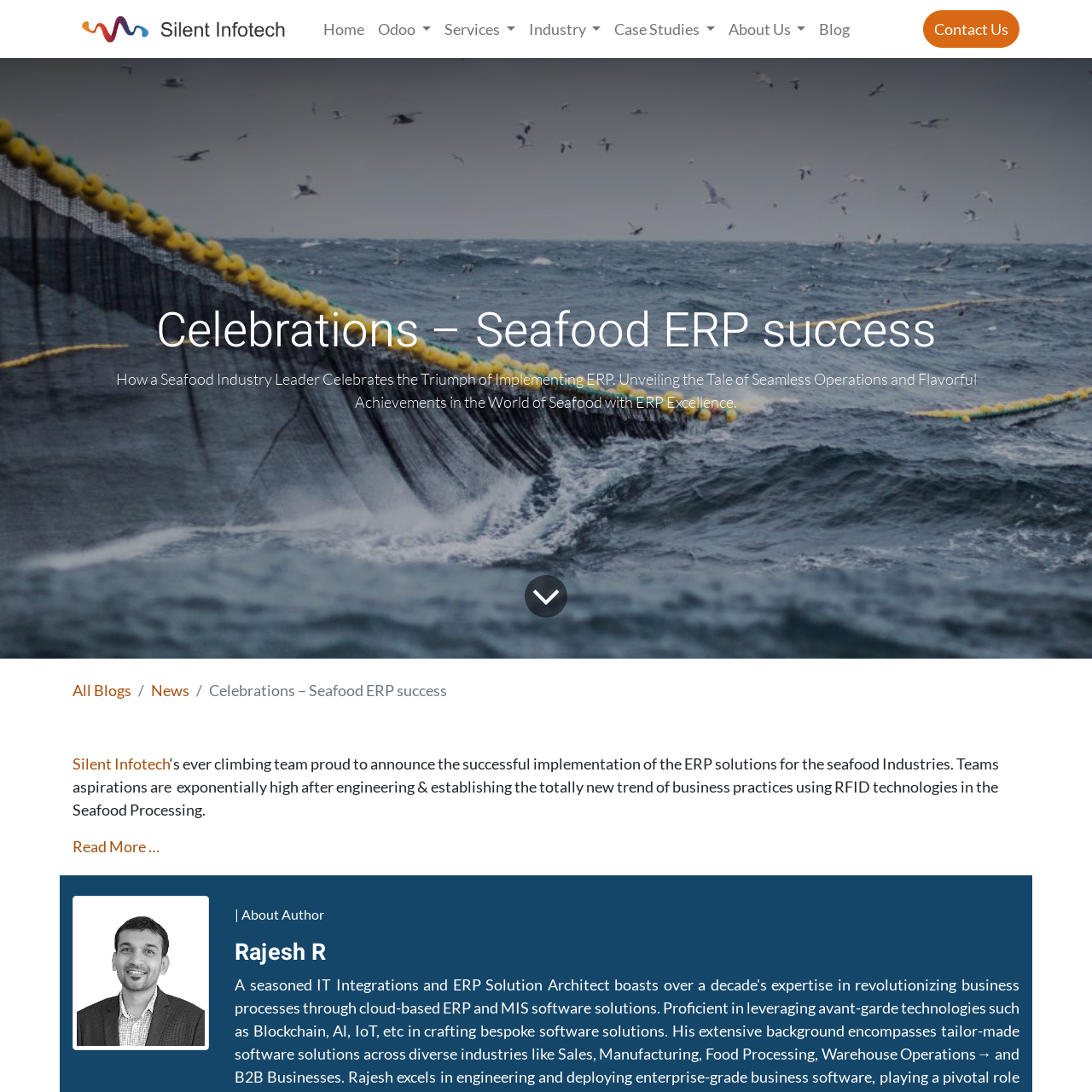Identify the bounding box coordinates of the clickable section necessary to follow the following instruction: "Click the Home menu". The coordinates should be presented as four float numbers from 0 to 1, i.e., [left, top, right, bottom].

[0.29, 0.01, 0.34, 0.043]